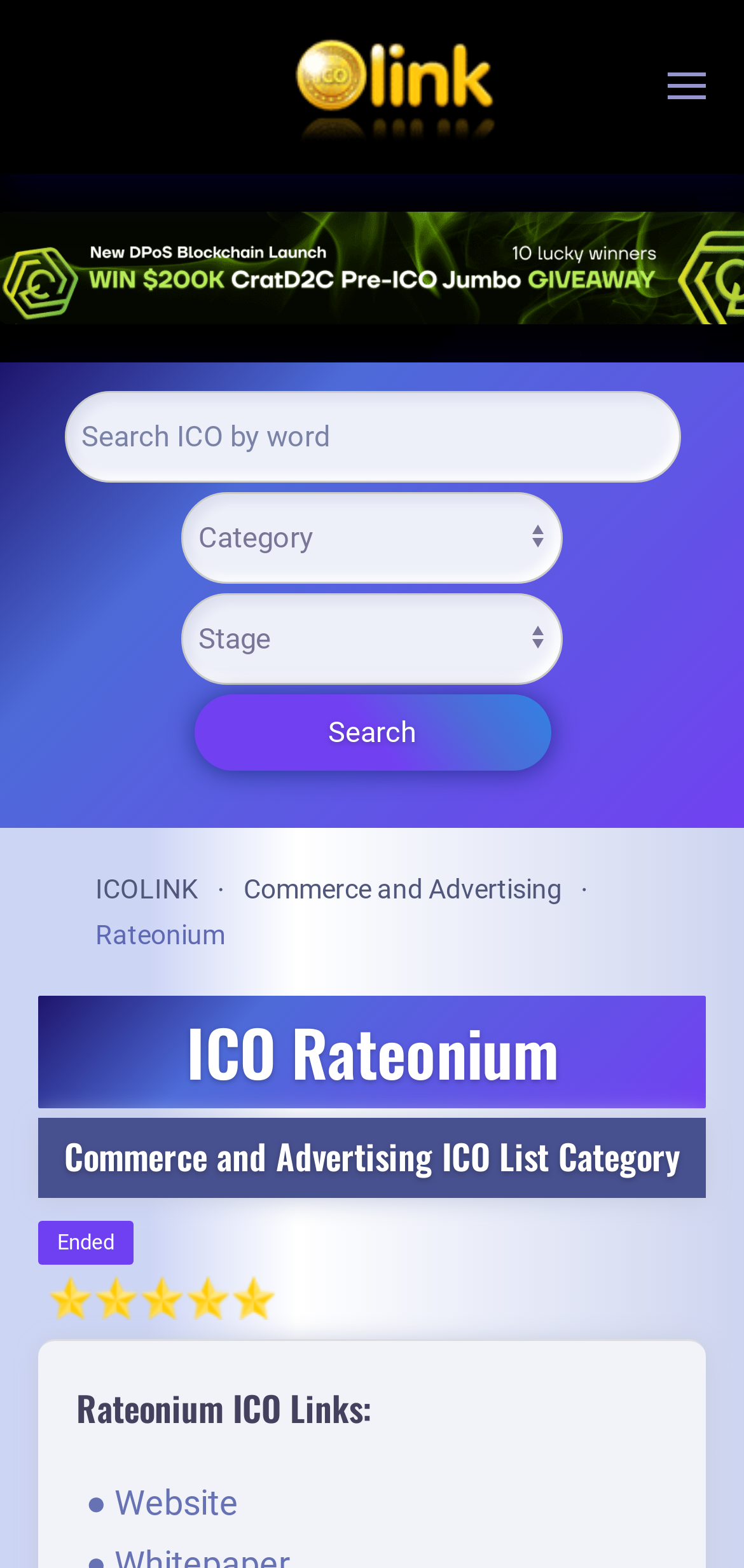Please specify the bounding box coordinates of the clickable section necessary to execute the following command: "open menu".

[0.897, 0.0, 0.949, 0.109]